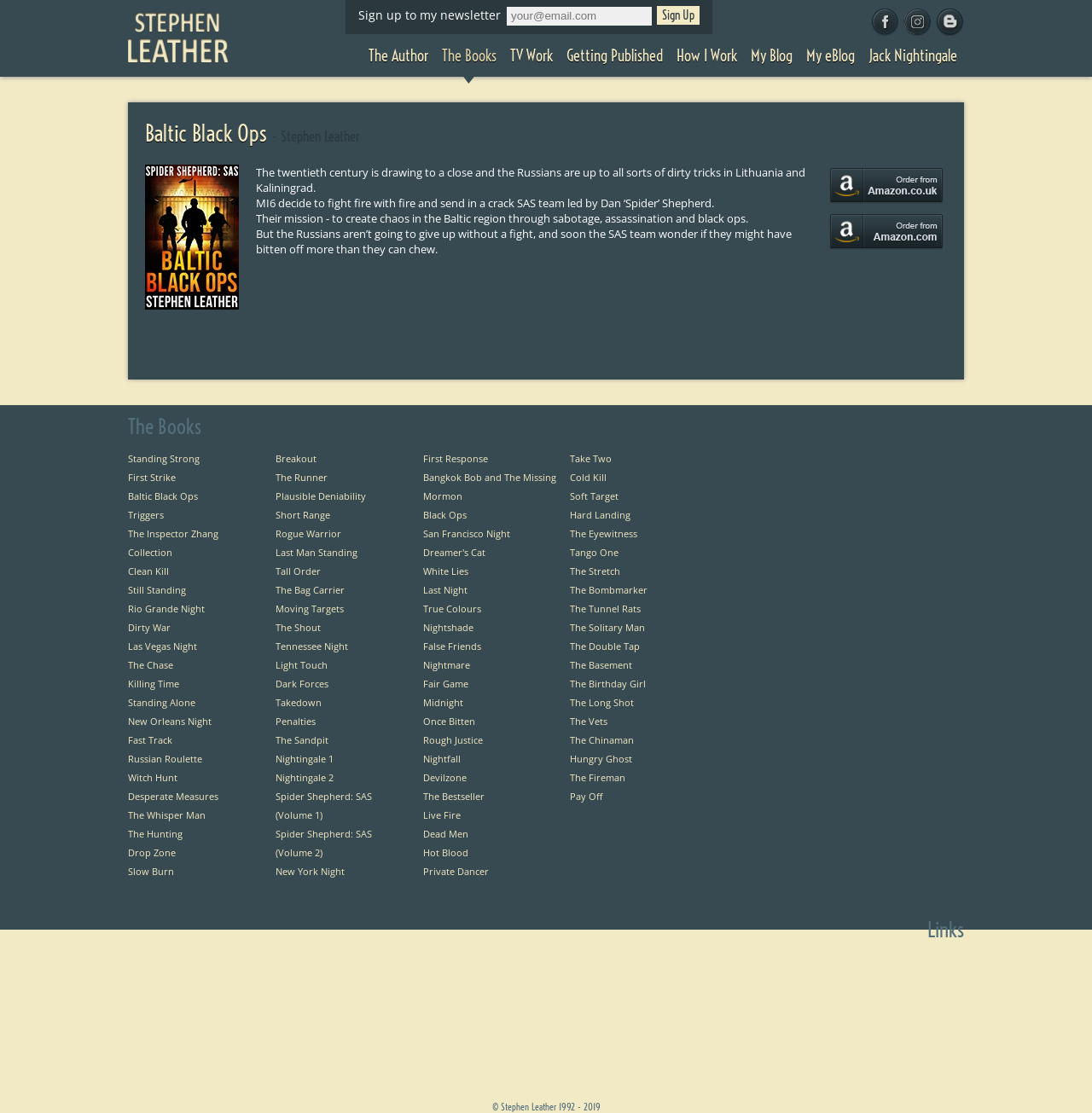Illustrate the webpage's structure and main components comprehensively.

The webpage is about author Stephen Leather, specifically promoting his book "Baltic Black Ops". At the top, there is a logo of Stephen Leather, followed by a sign-up form for his newsletter. Below the sign-up form, there are links to his social media profiles, including Facebook, Instagram, and Blog.

The main content of the page is divided into two sections. On the left, there is a list of links to various books written by Stephen Leather, including "Standing Strong", "First Strike", "Baltic Black Ops", and many others. The list is quite extensive, with over 30 book titles.

On the right, there is a section dedicated to "Baltic Black Ops", which includes a book cover image, a brief summary of the book, and links to buy the book from Amazon.co.uk and Amazon.com. The summary describes the book's plot, which involves MI6 fighting fire with fire and sending in a crack SAS team led by Dan ‘Spider’ Shepherd to create chaos in the Baltic region.

At the bottom of the page, there is a heading "The Books" followed by another list of book titles, which appears to be a duplicate of the list on the left.